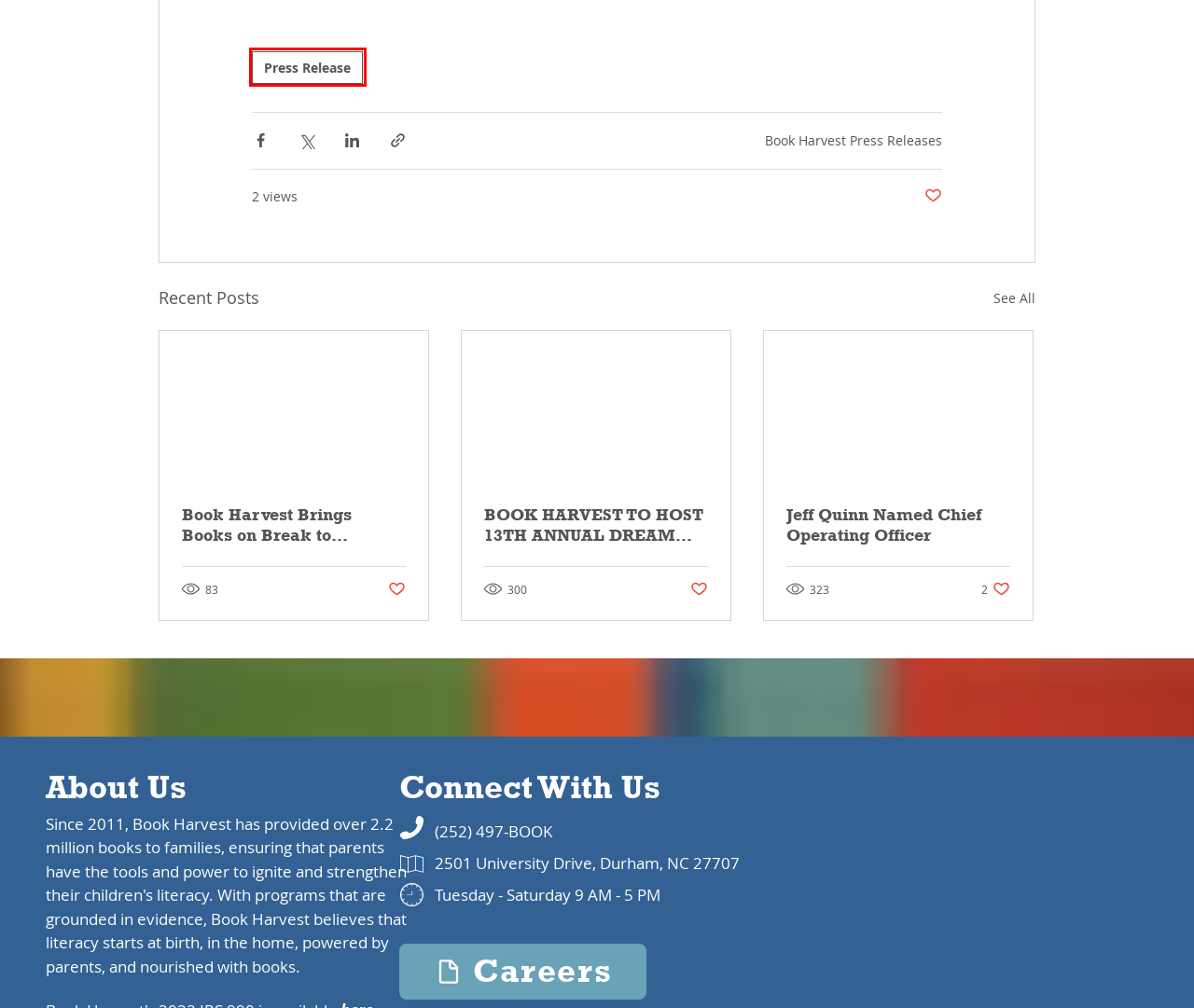You are given a webpage screenshot where a red bounding box highlights an element. Determine the most fitting webpage description for the new page that loads after clicking the element within the red bounding box. Here are the candidates:
A. Careers | Book Harvest
B. Jeff Quinn Named Chief Operating Officer
C. Press Release | Book Harvest
D. Donate | Book Harvest
E. Book Harvest Press Releases
F. Weekly Blog
G. BOOK HARVEST TO HOST 13TH ANNUAL DREAM BIG BOOK DRIVE AT GOLDEN BELT CAMPUS ON MLK DAY
H. In the News

C